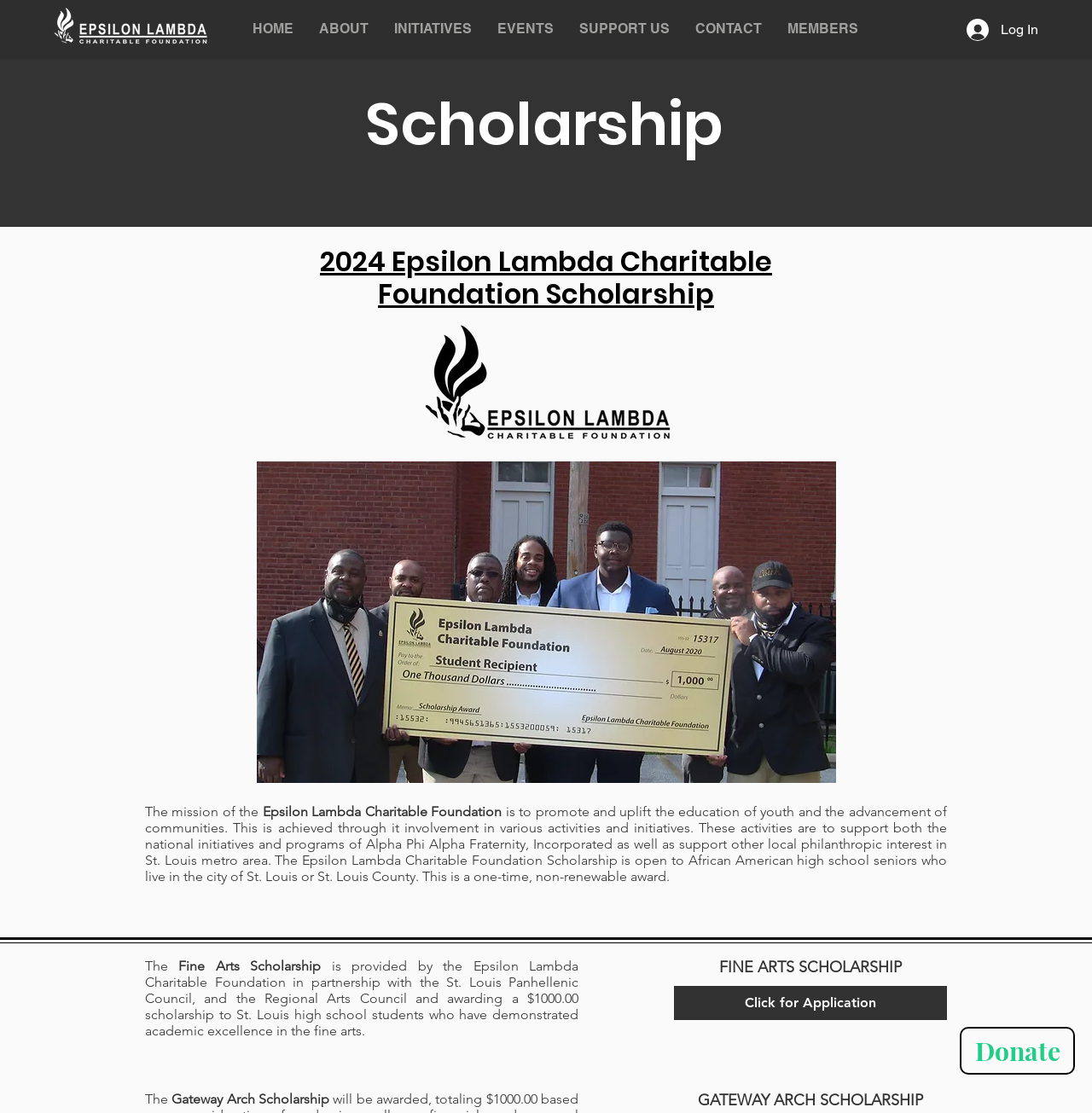Please determine the bounding box coordinates of the element to click in order to execute the following instruction: "Click the link to Elegant Themes". The coordinates should be four float numbers between 0 and 1, specified as [left, top, right, bottom].

None